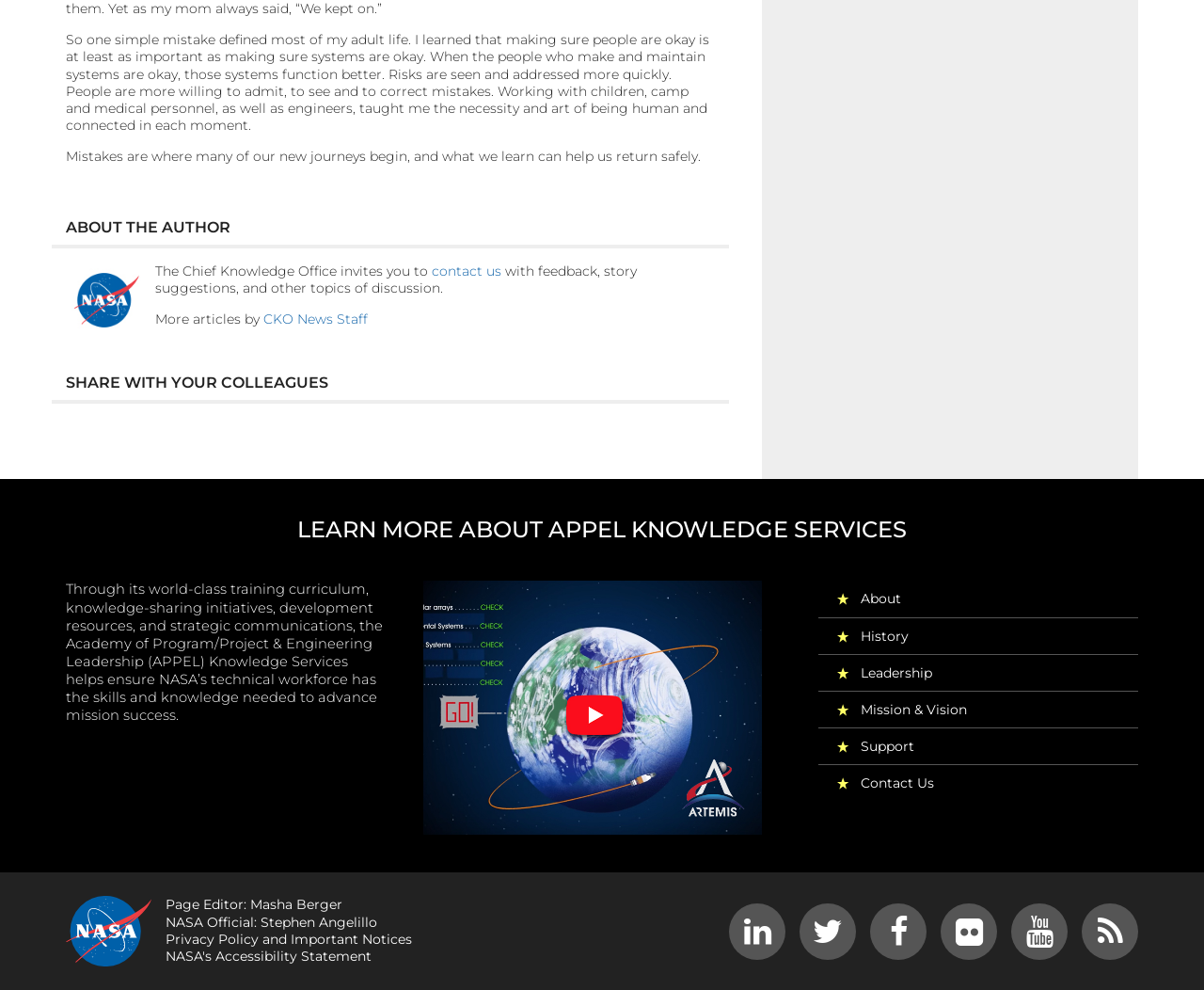Consider the image and give a detailed and elaborate answer to the question: 
What is the author's main message?

The author's main message can be inferred from the static text elements at the top of the webpage, which talk about the importance of making sure people are okay, and how this affects the systems they maintain. The author is emphasizing the need for human connection and understanding in professional settings.